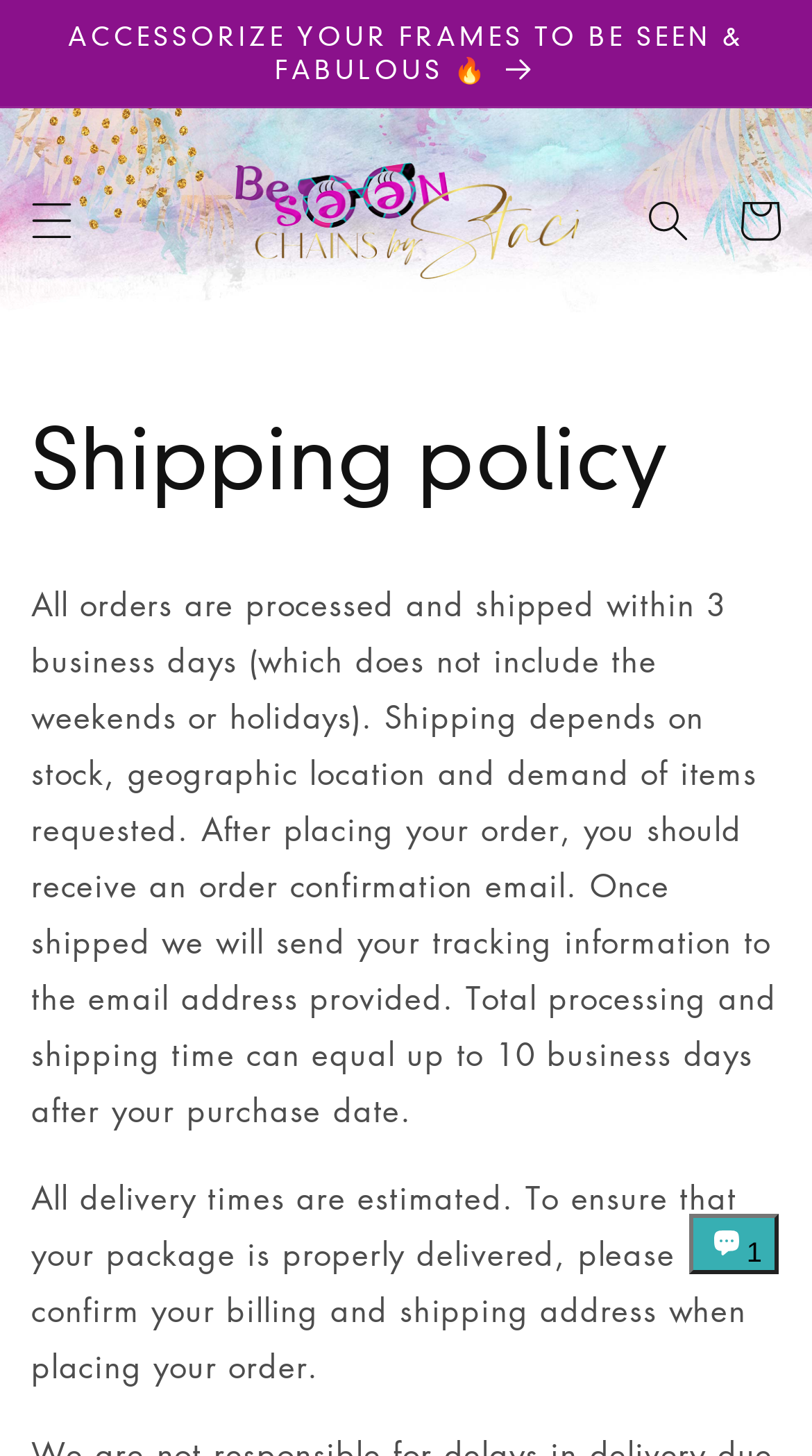What is the purpose of the 'Chat window' button?
Utilize the image to construct a detailed and well-explained answer.

The 'Chat window' button is a button that opens a chat window when clicked, allowing users to chat with the online store's support team, as indicated by the generic element with the text 'Shopify online store chat'.